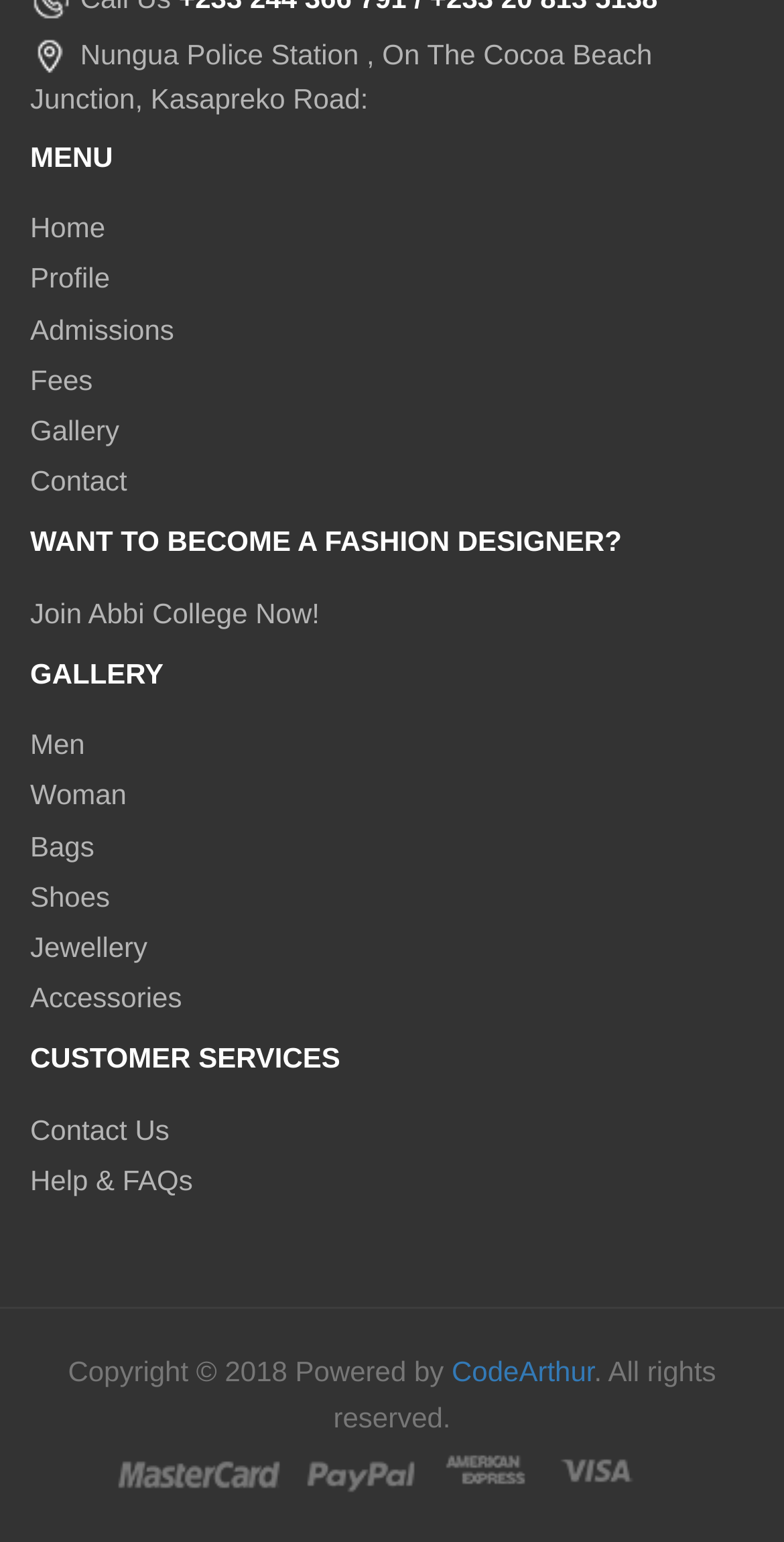Please provide a brief answer to the following inquiry using a single word or phrase:
What is the name of the college mentioned on the webpage?

Abbi College